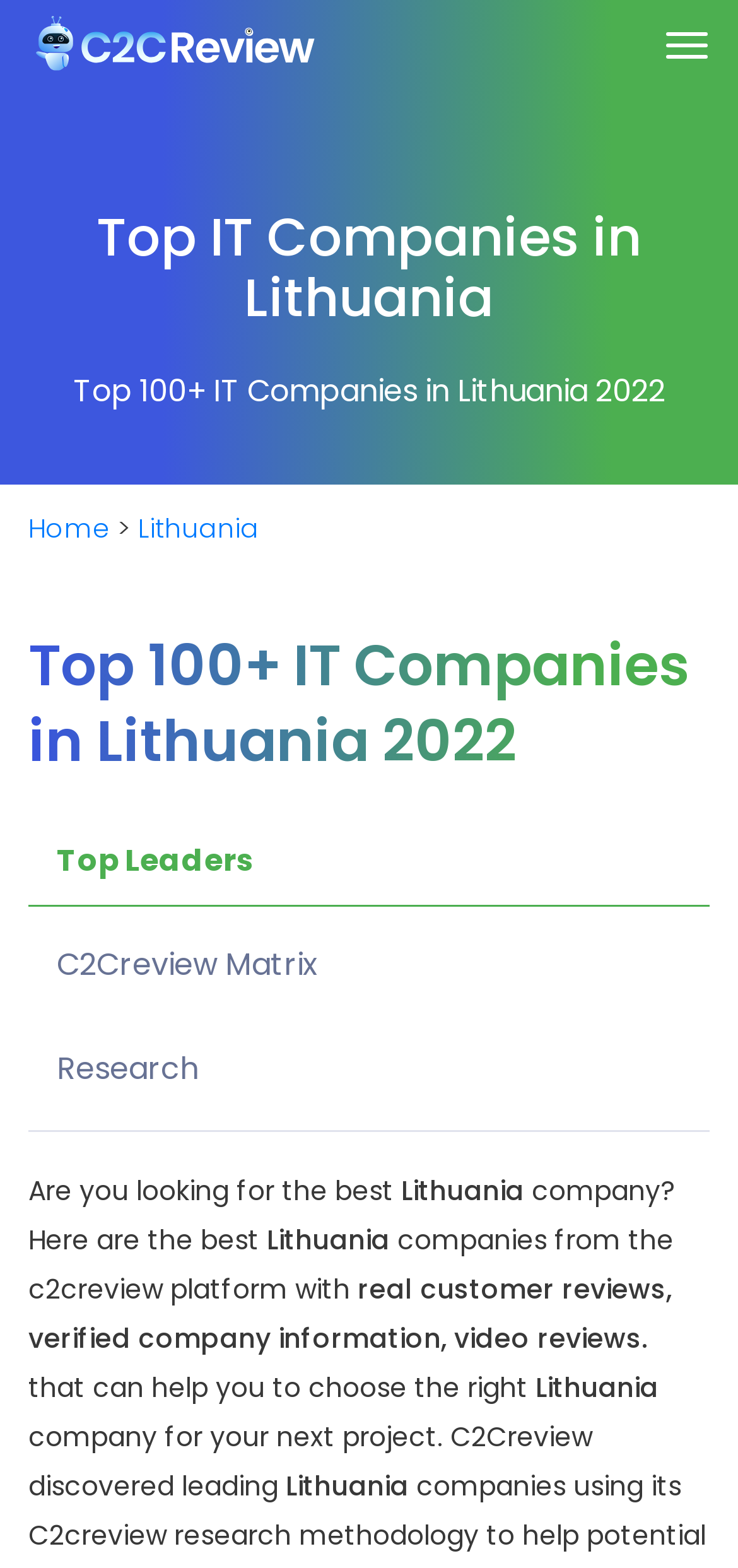Refer to the image and provide an in-depth answer to the question: 
What is the purpose of the webpage?

The purpose of the webpage is to help users choose the right company for their next project, as stated in the text with a bounding box coordinate of [0.038, 0.904, 0.803, 0.96].